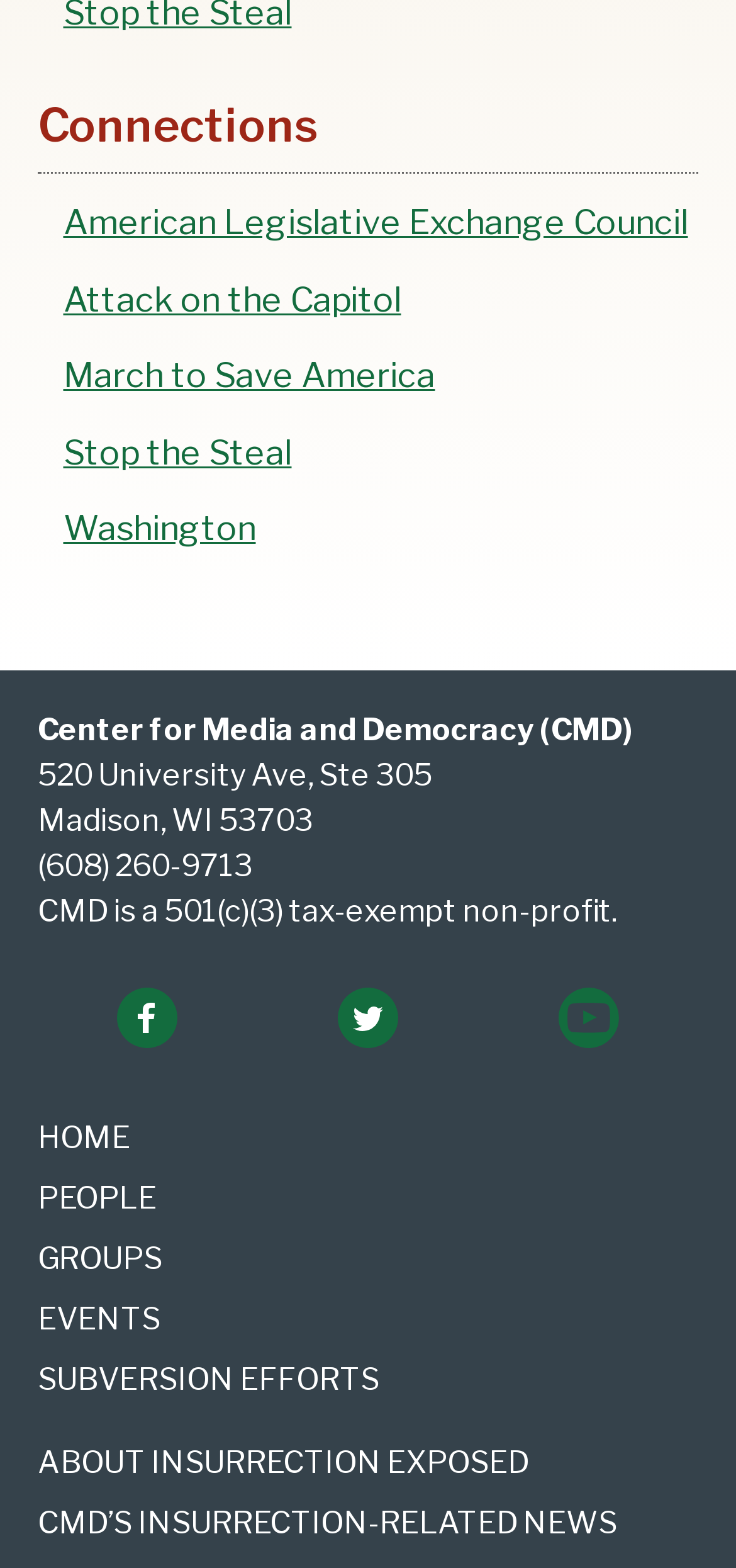Identify the bounding box coordinates of the HTML element based on this description: "Washington".

[0.086, 0.324, 0.347, 0.349]